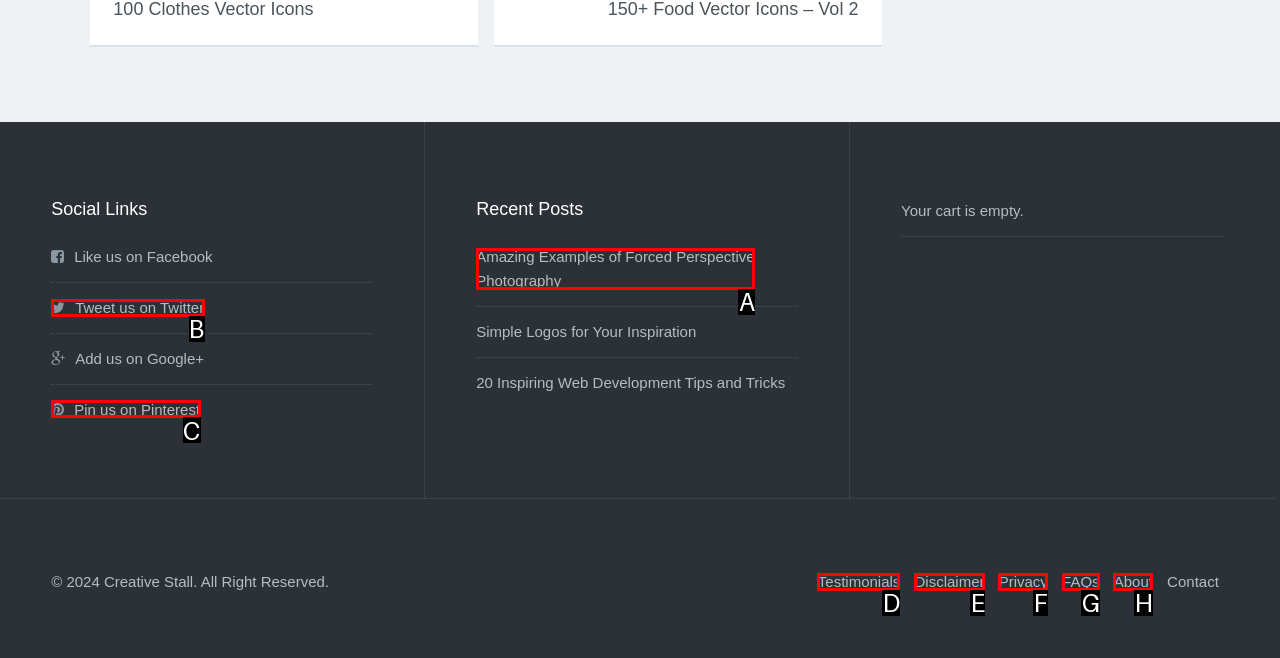Select the HTML element that should be clicked to accomplish the task: Go to testimonials Reply with the corresponding letter of the option.

D